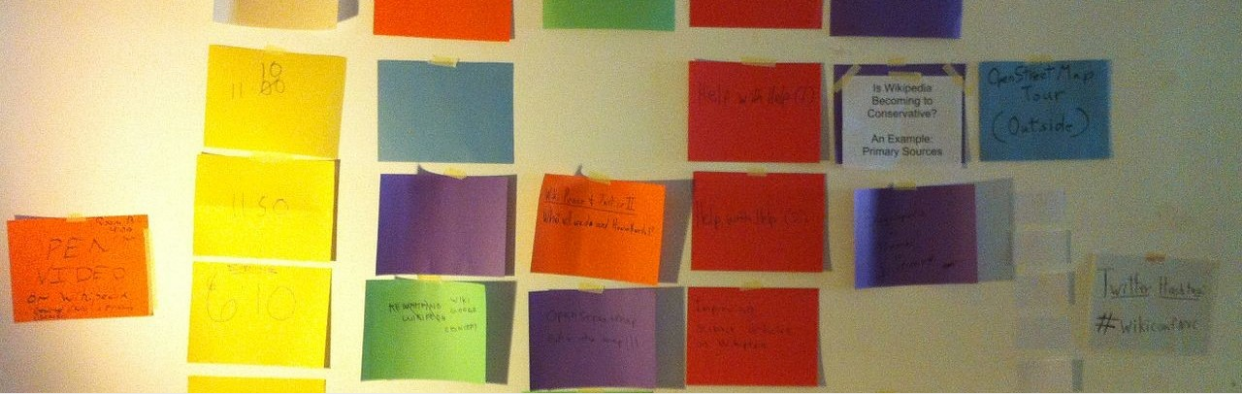What is the primary purpose of the sticky notes?
Please respond to the question with as much detail as possible.

The image depicts a vibrant and dynamic environment, with sticky notes featuring handwritten text that outlines various topics and questions. The arrangement of notes in a grid pattern and the presence of titles like 'Is Wikipedia Becoming too Conservative?' and 'Help! What is Title II?' suggest that the primary purpose of the sticky notes is to facilitate brainstorming and planning for events, discussions, or presentations, likely within the context of transnational and global history.